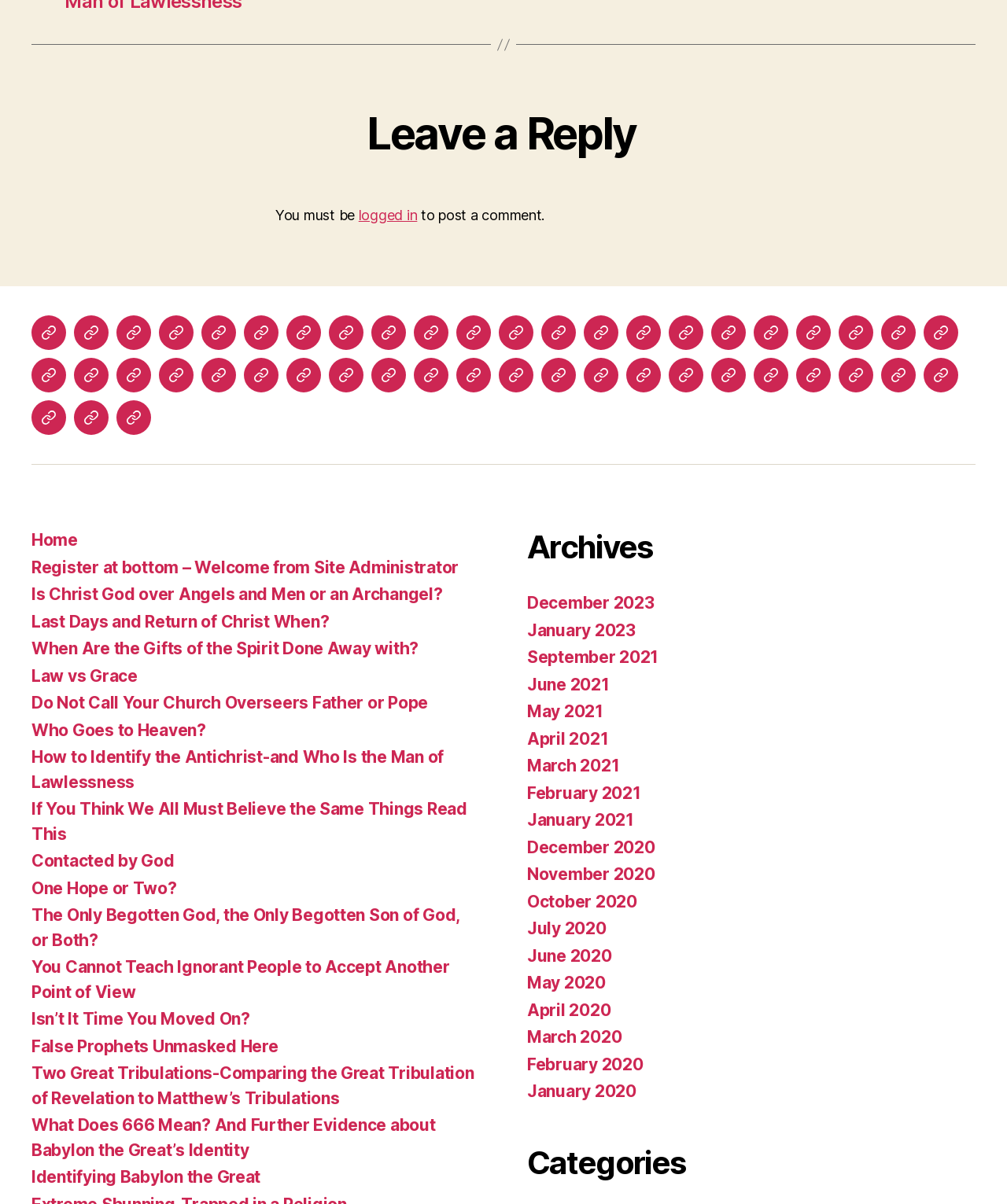How many archive links are there?
From the image, provide a succinct answer in one word or a short phrase.

8